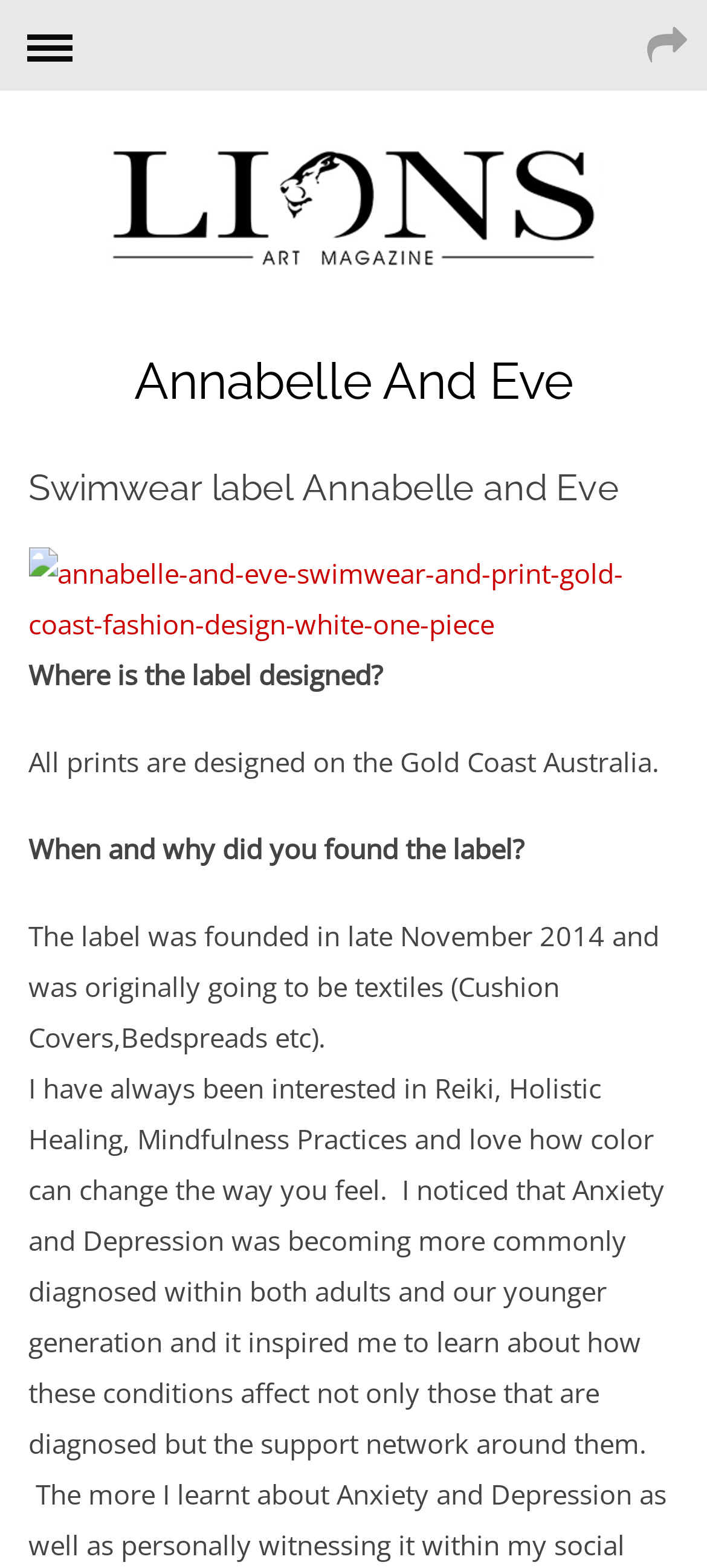Please find the top heading of the webpage and generate its text.

Annabelle And Eve